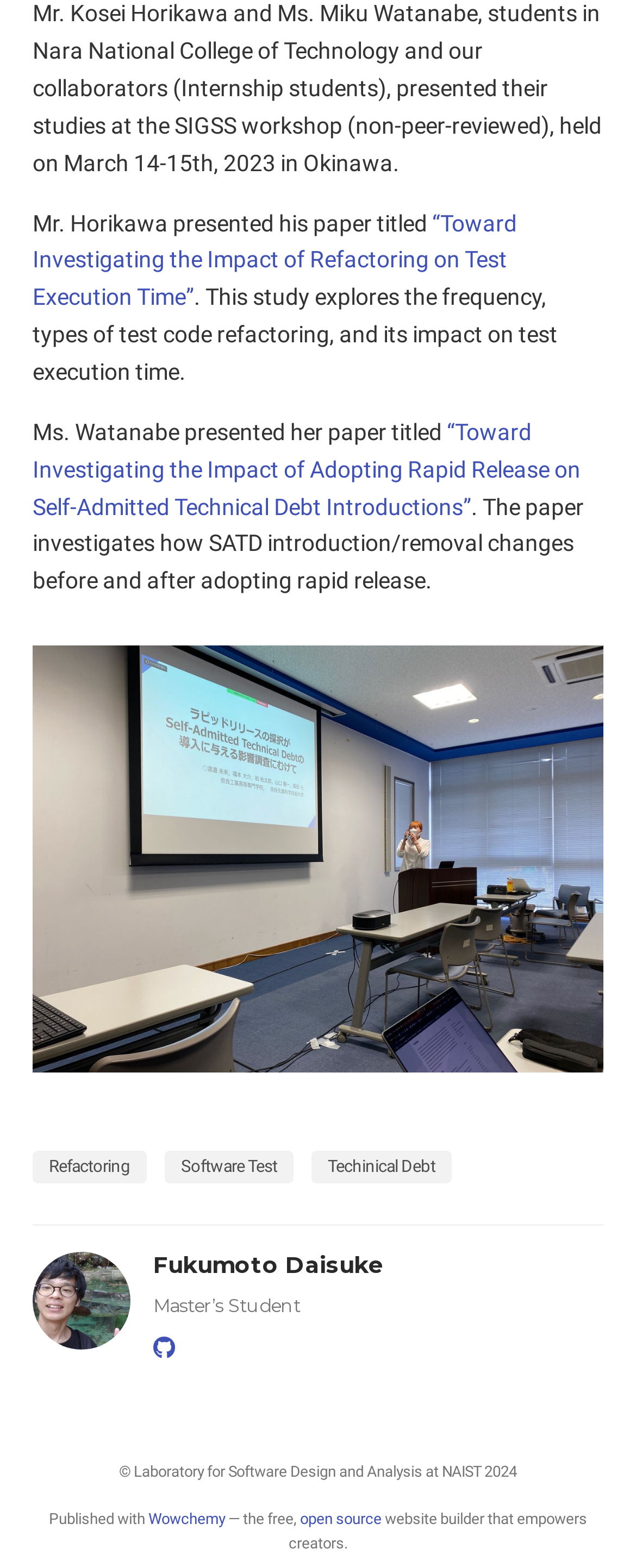Locate the bounding box of the UI element described in the following text: "parent_node: Fukumoto Daisuke".

[0.051, 0.799, 0.241, 0.861]